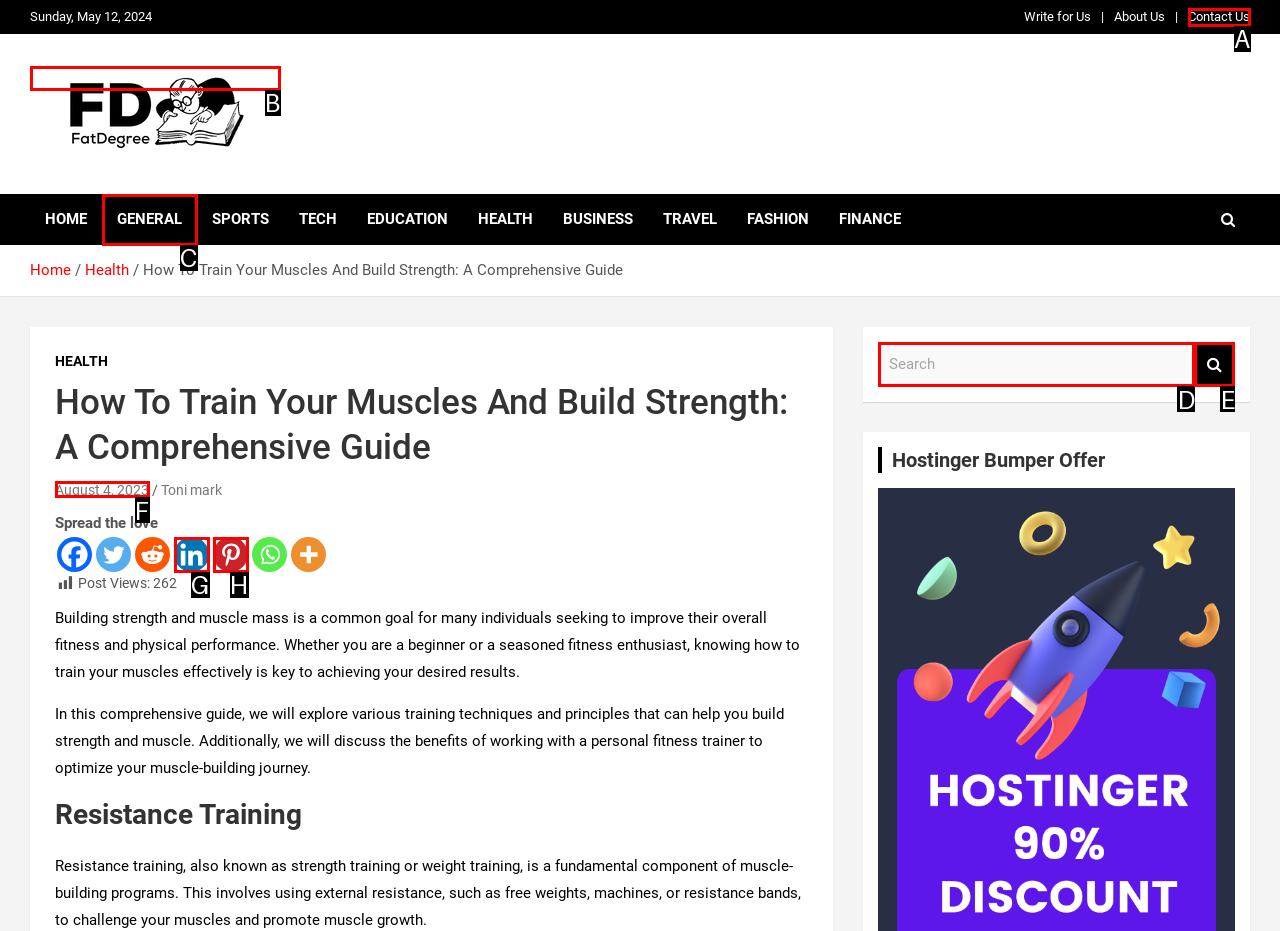Select the appropriate option that fits: parent_node: Search name="s" placeholder="Search"
Reply with the letter of the correct choice.

D